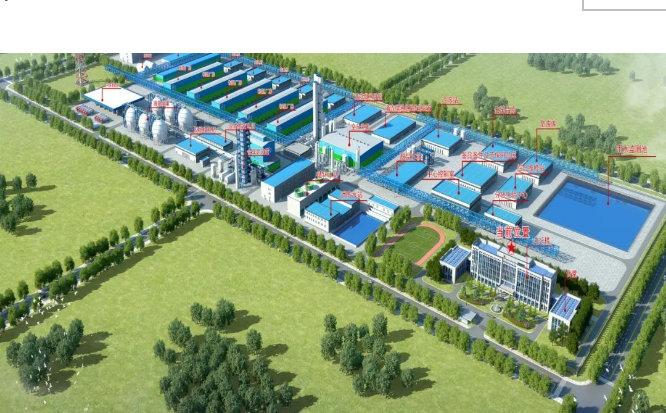What is the capacity of the energy storage system?
Based on the image, respond with a single word or phrase.

40MW/80MWh